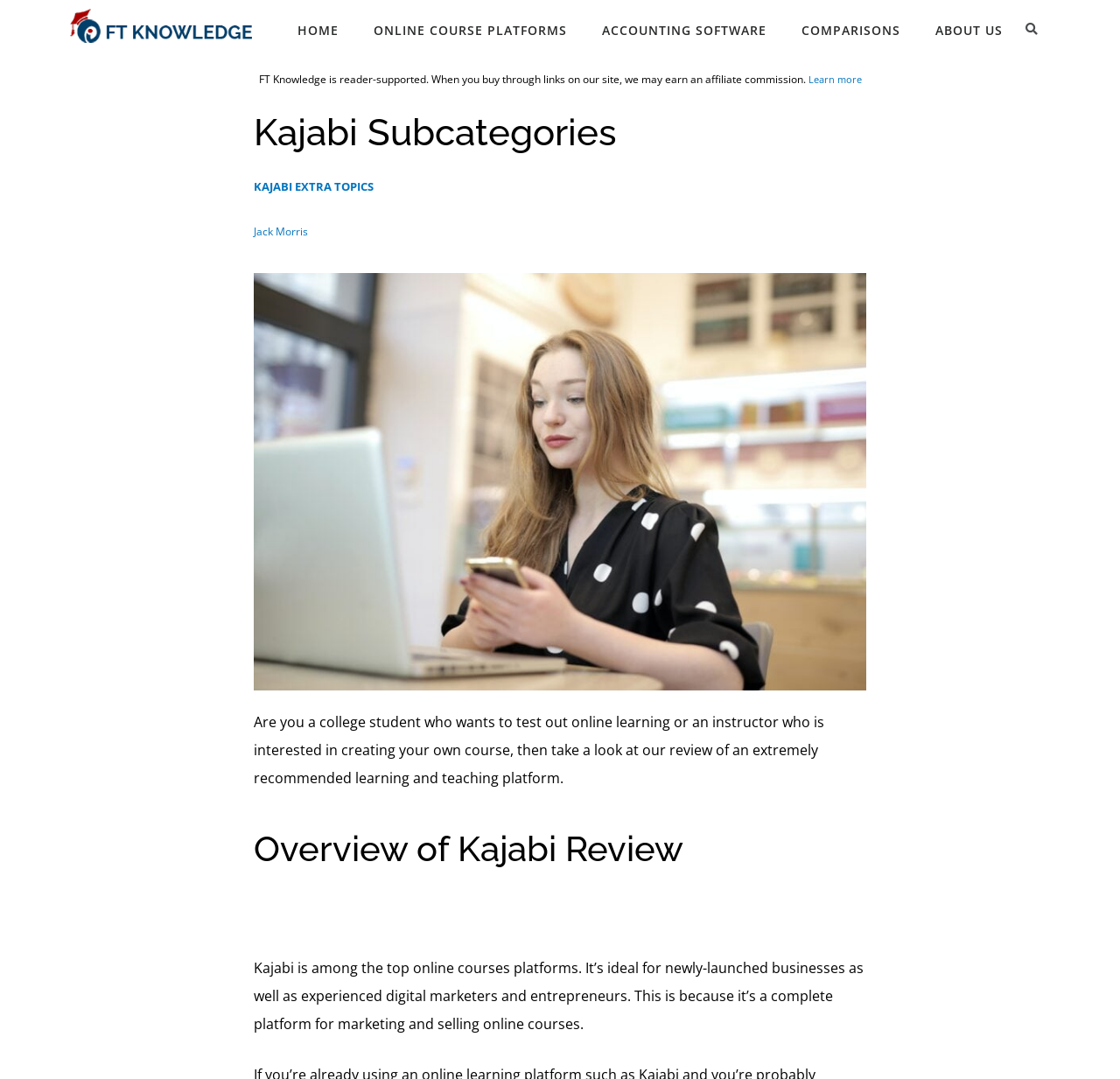What is the topic of the review?
Refer to the screenshot and answer in one word or phrase.

Online learning and teaching platform